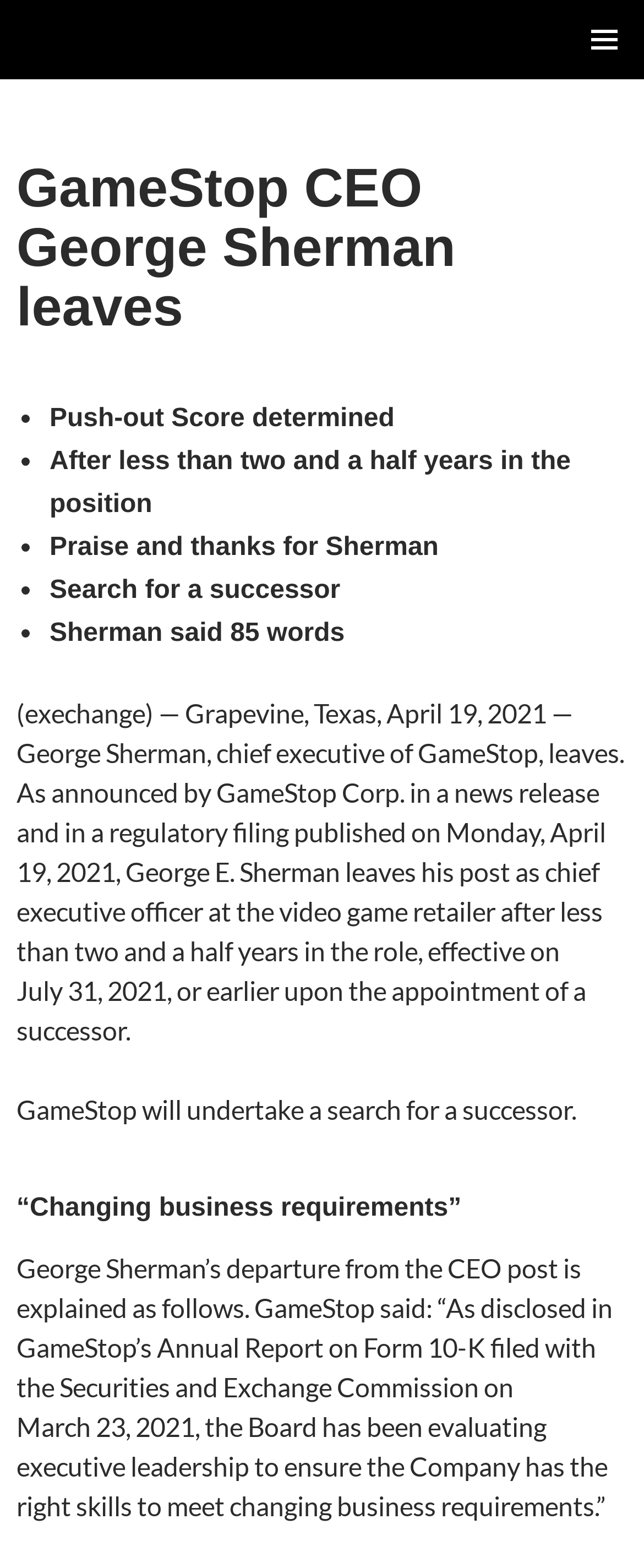What will GameStop do after George Sherman leaves?
Identify the answer in the screenshot and reply with a single word or phrase.

Search for a successor